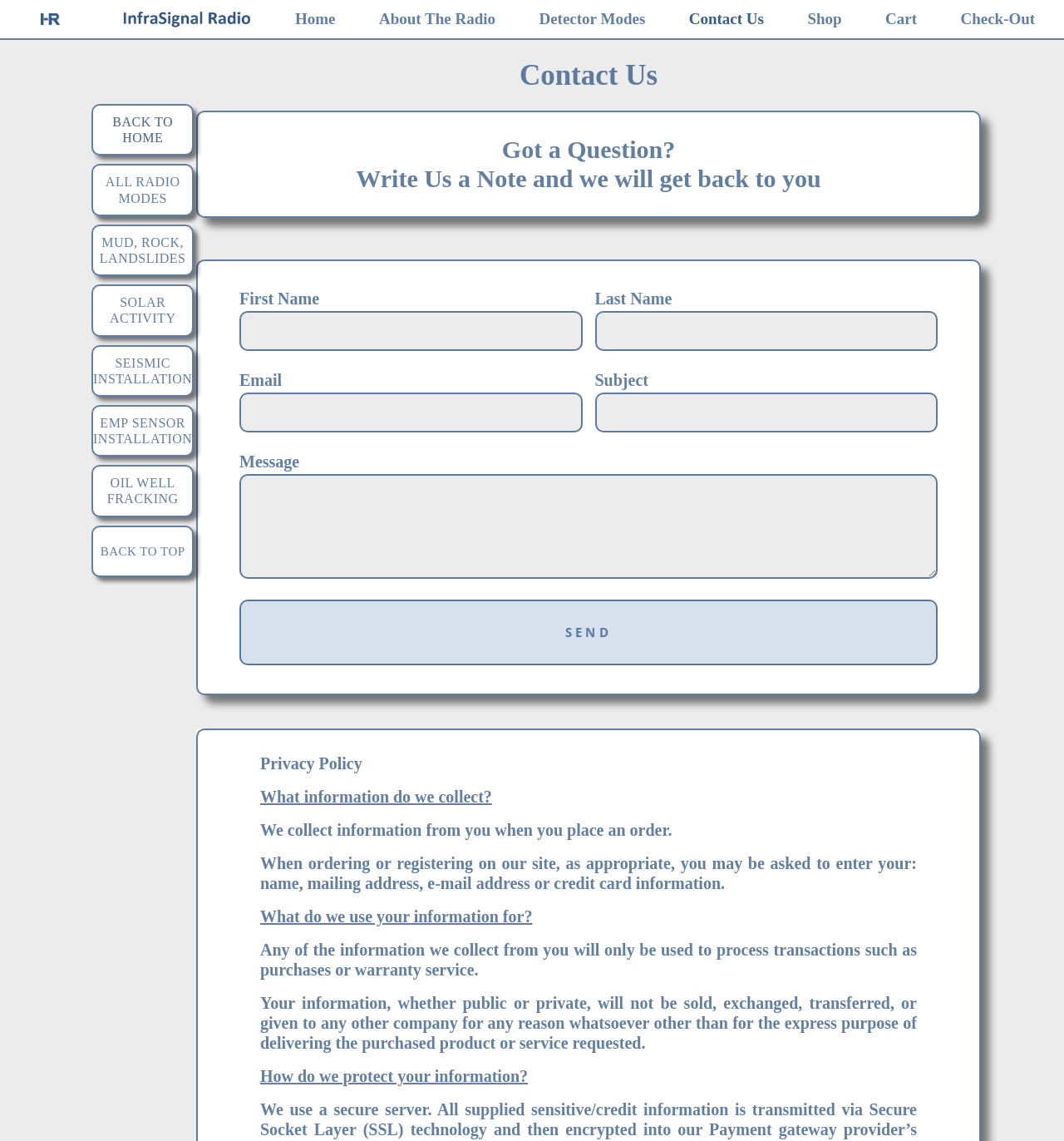Answer the question with a single word or phrase: 
What types of detector modes are mentioned on the page?

Several